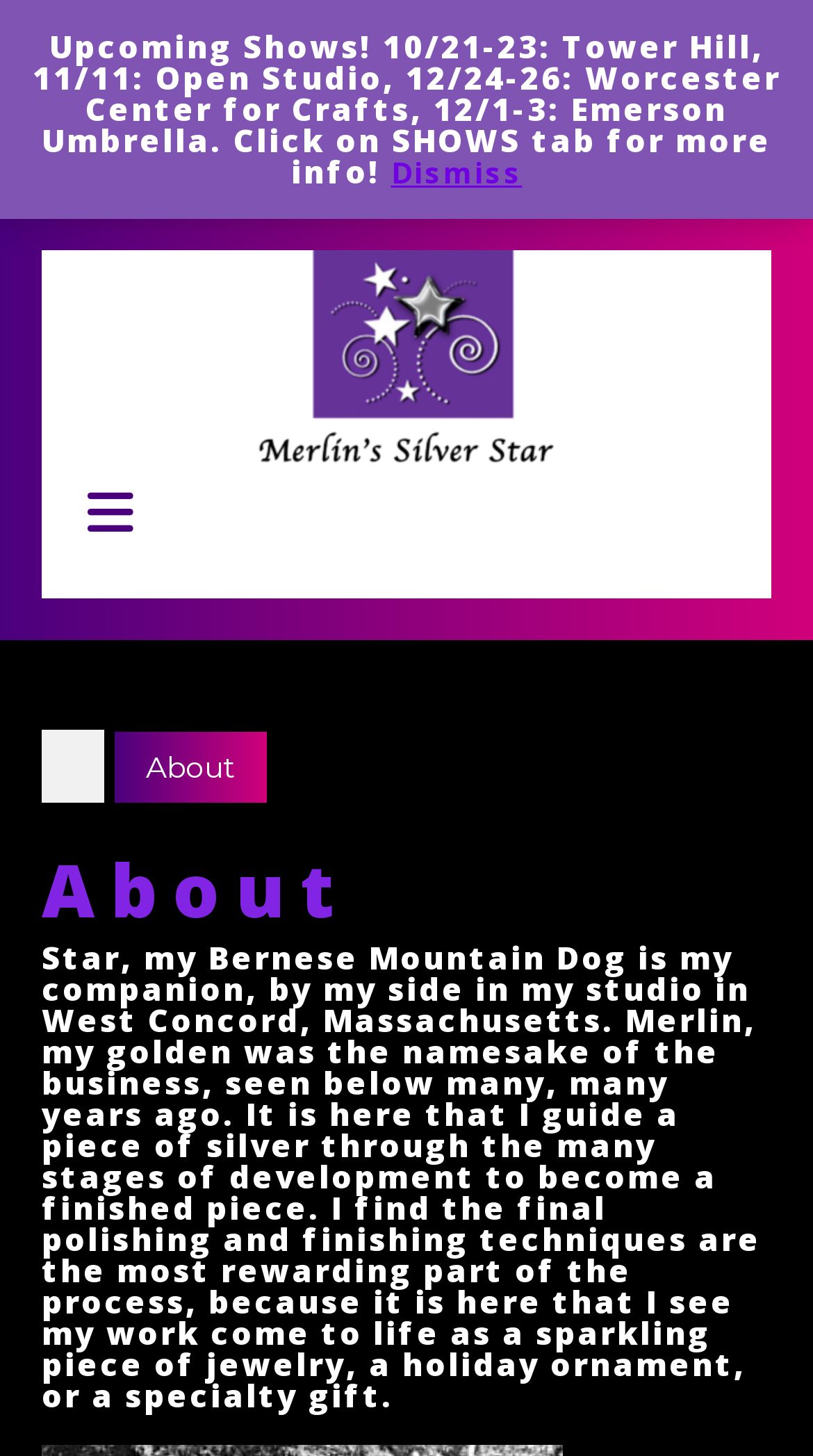How many upcoming shows are listed? Observe the screenshot and provide a one-word or short phrase answer.

4